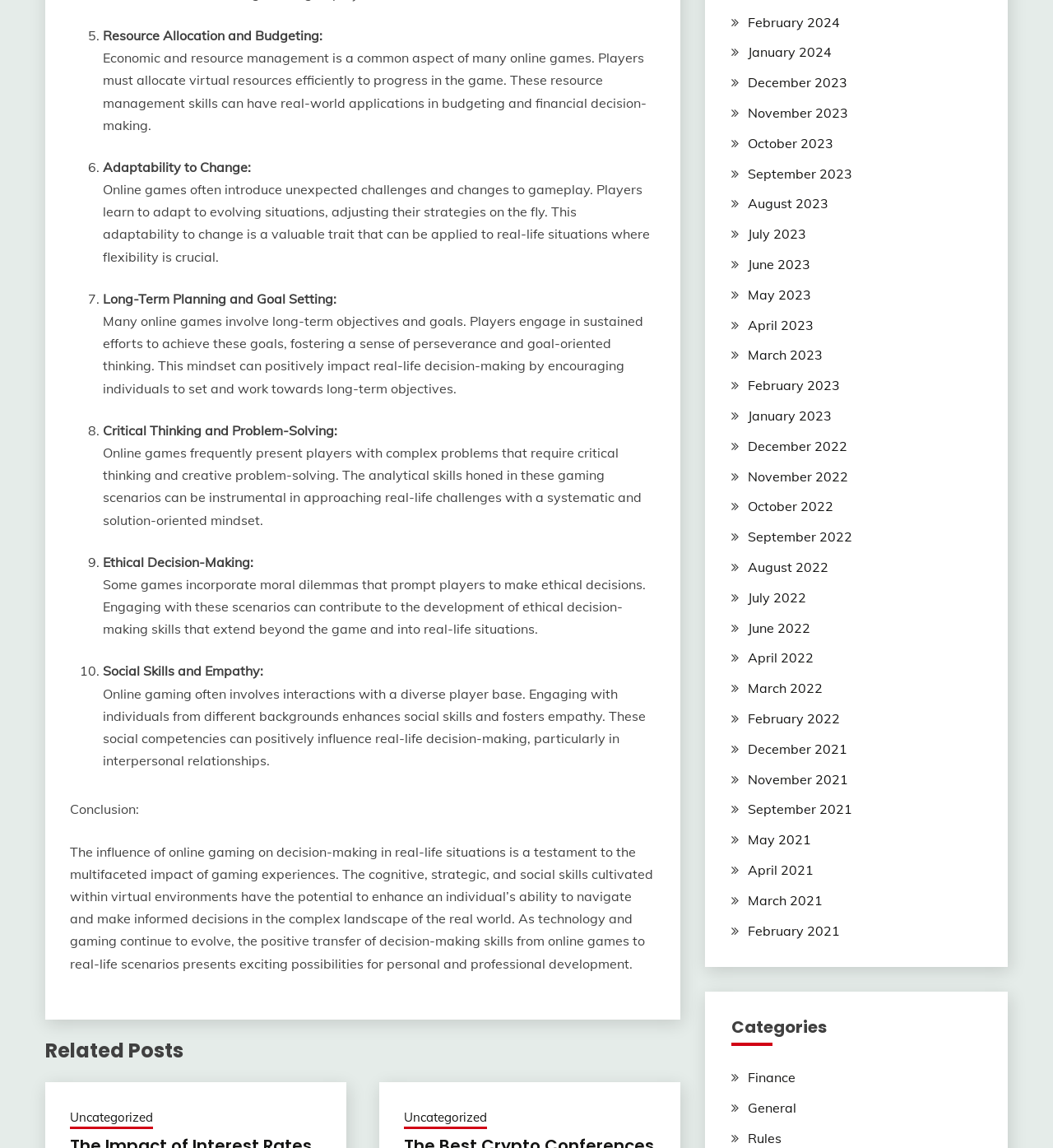Find and provide the bounding box coordinates for the UI element described here: "Products". The coordinates should be given as four float numbers between 0 and 1: [left, top, right, bottom].

None